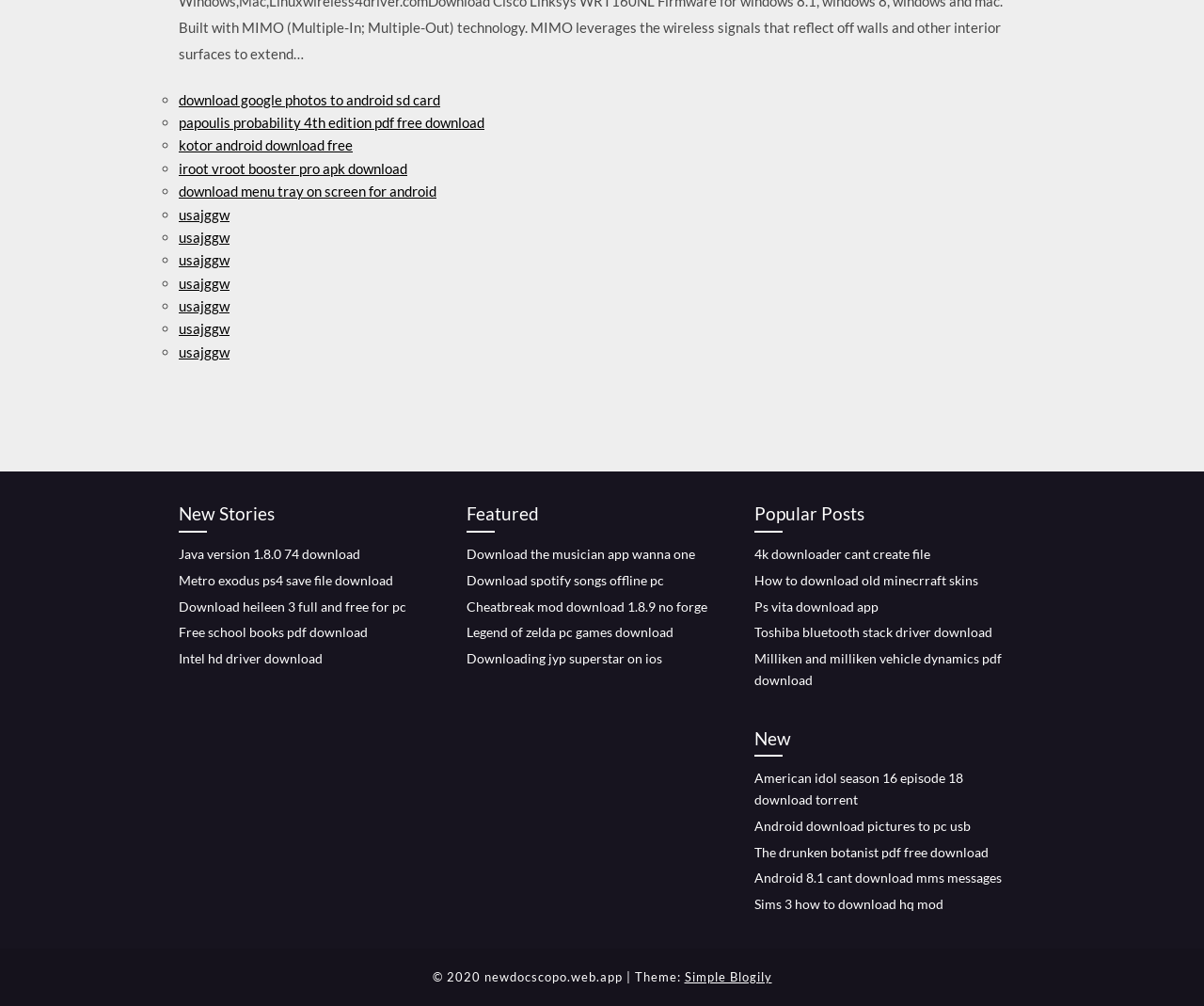Using the provided element description: "Simple Blogily", determine the bounding box coordinates of the corresponding UI element in the screenshot.

[0.568, 0.963, 0.641, 0.978]